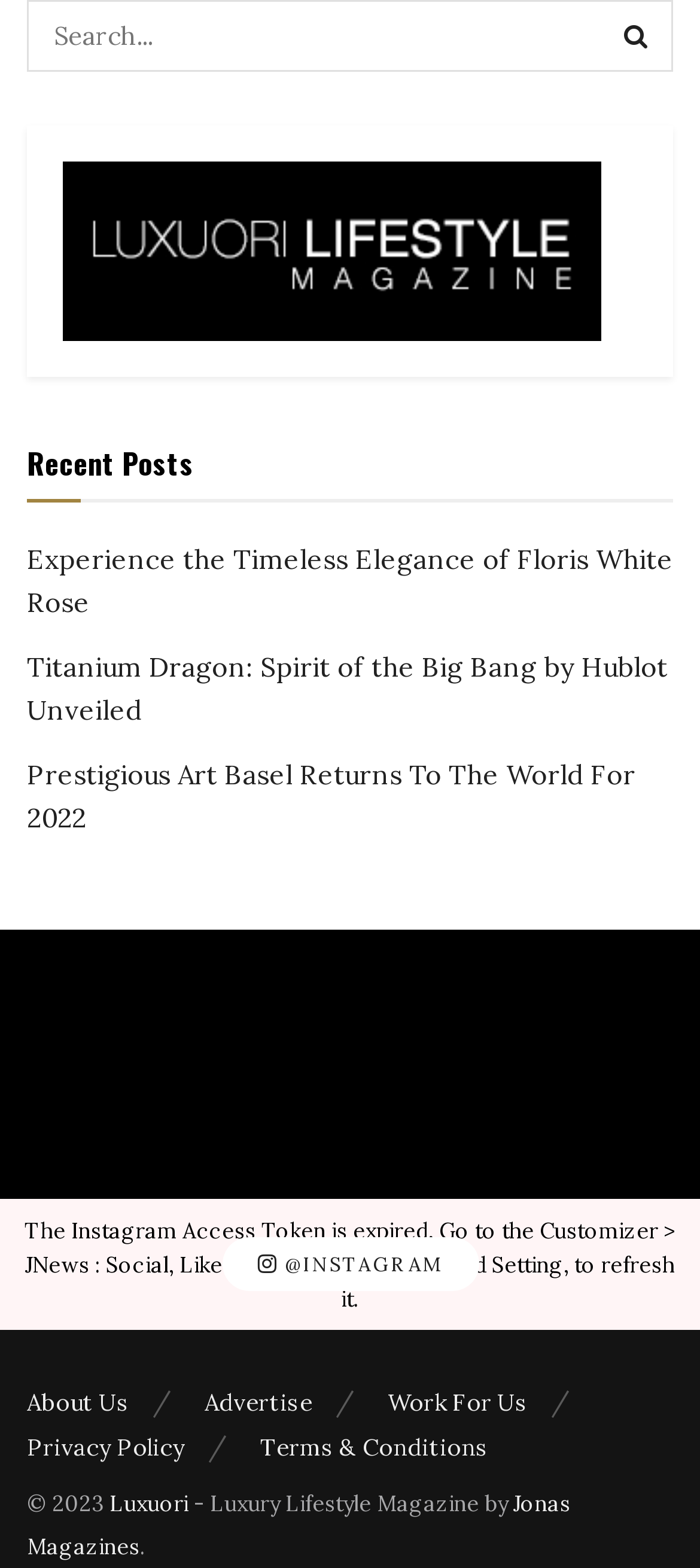What is the name of the luxury lifestyle magazine?
Based on the image, answer the question with as much detail as possible.

The name of the luxury lifestyle magazine can be found at the bottom of the webpage, where it says 'Luxuori - Luxury Lifestyle Magazine by Jonas Magazines'.